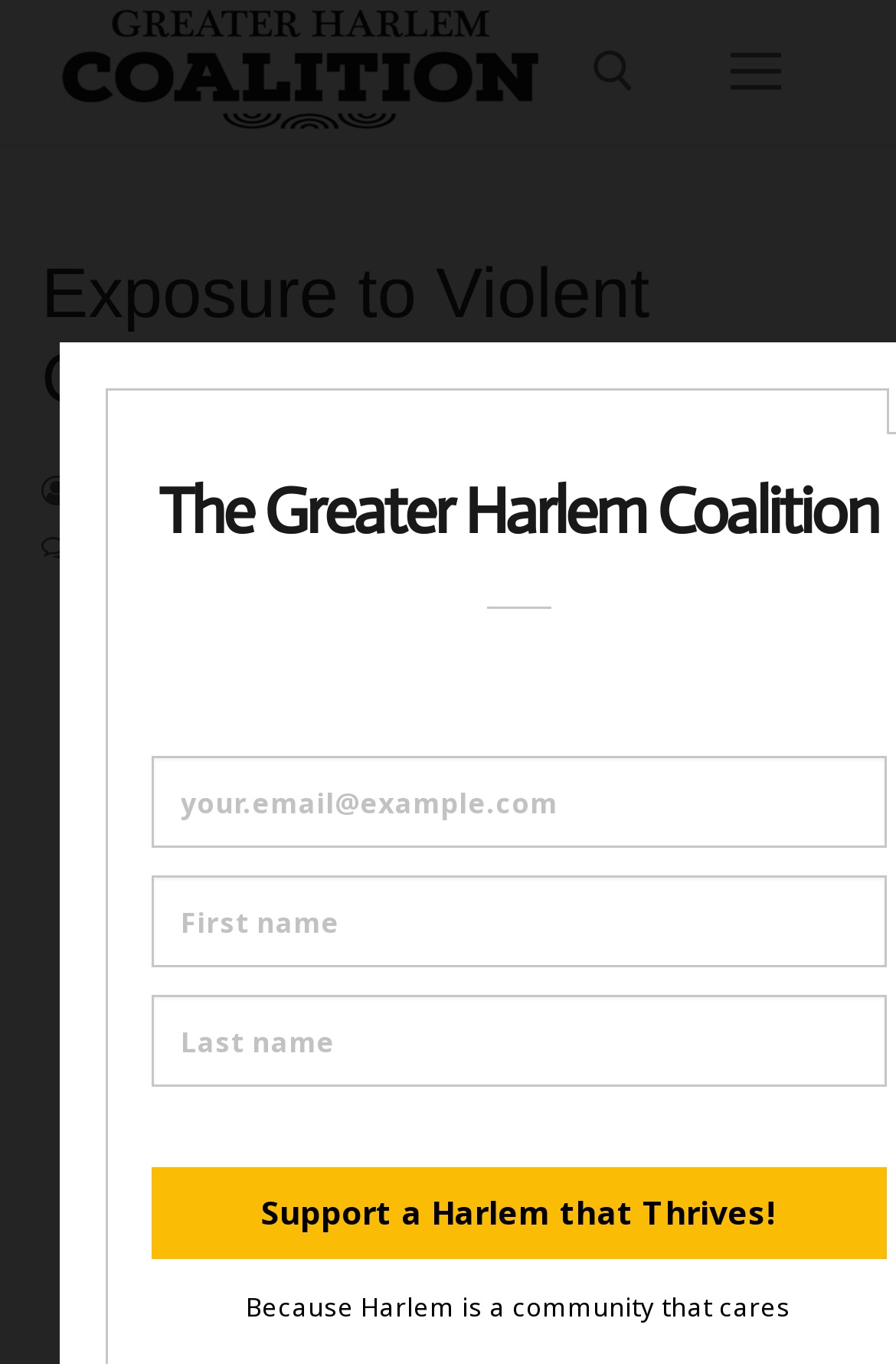Please provide a short answer using a single word or phrase for the question:
What is the color of drug treatment facilities on the map?

Red